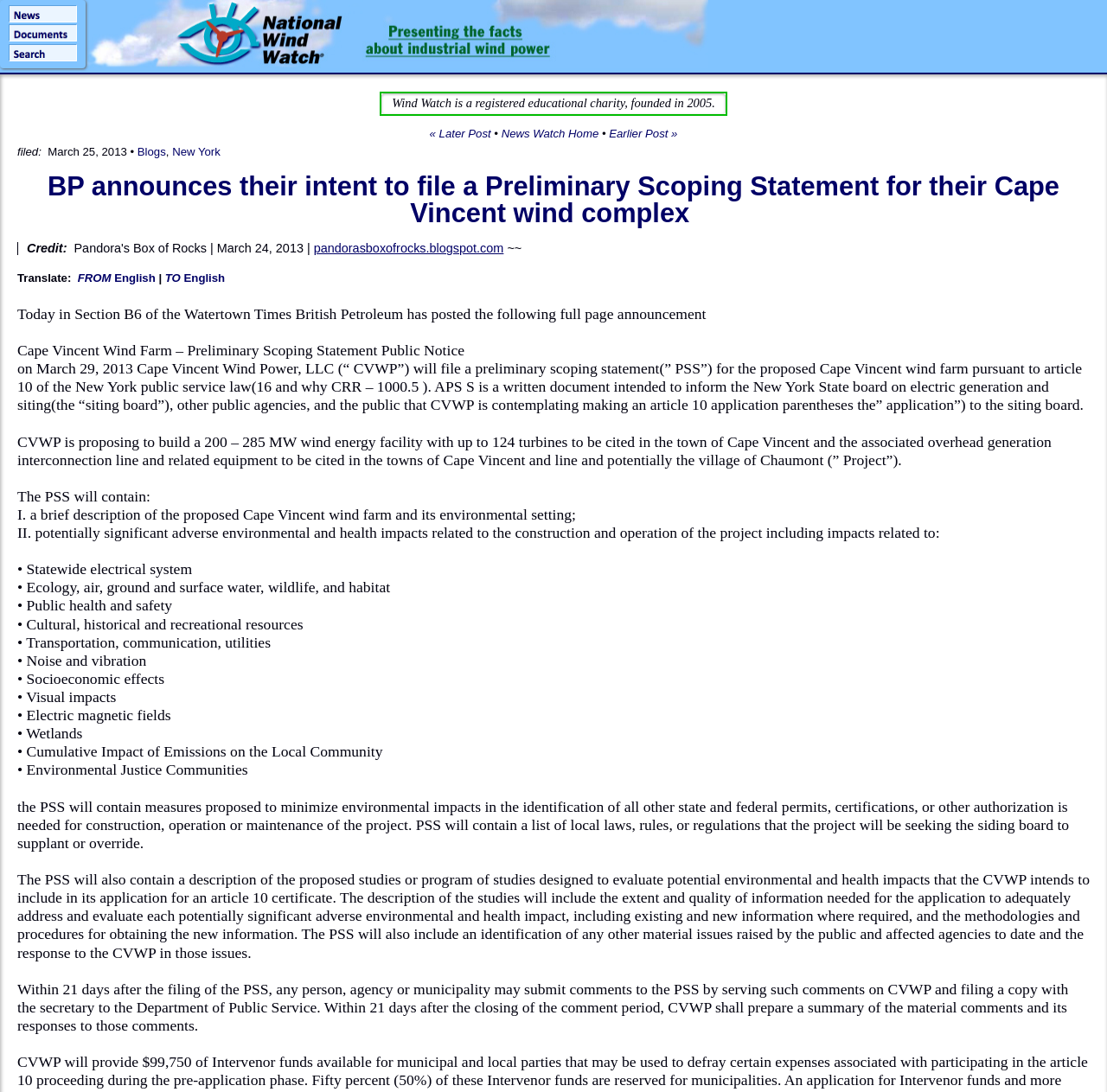Identify the text that serves as the heading for the webpage and generate it.

BP announces their intent to file a Preliminary Scoping Statement for their Cape Vincent wind complex 